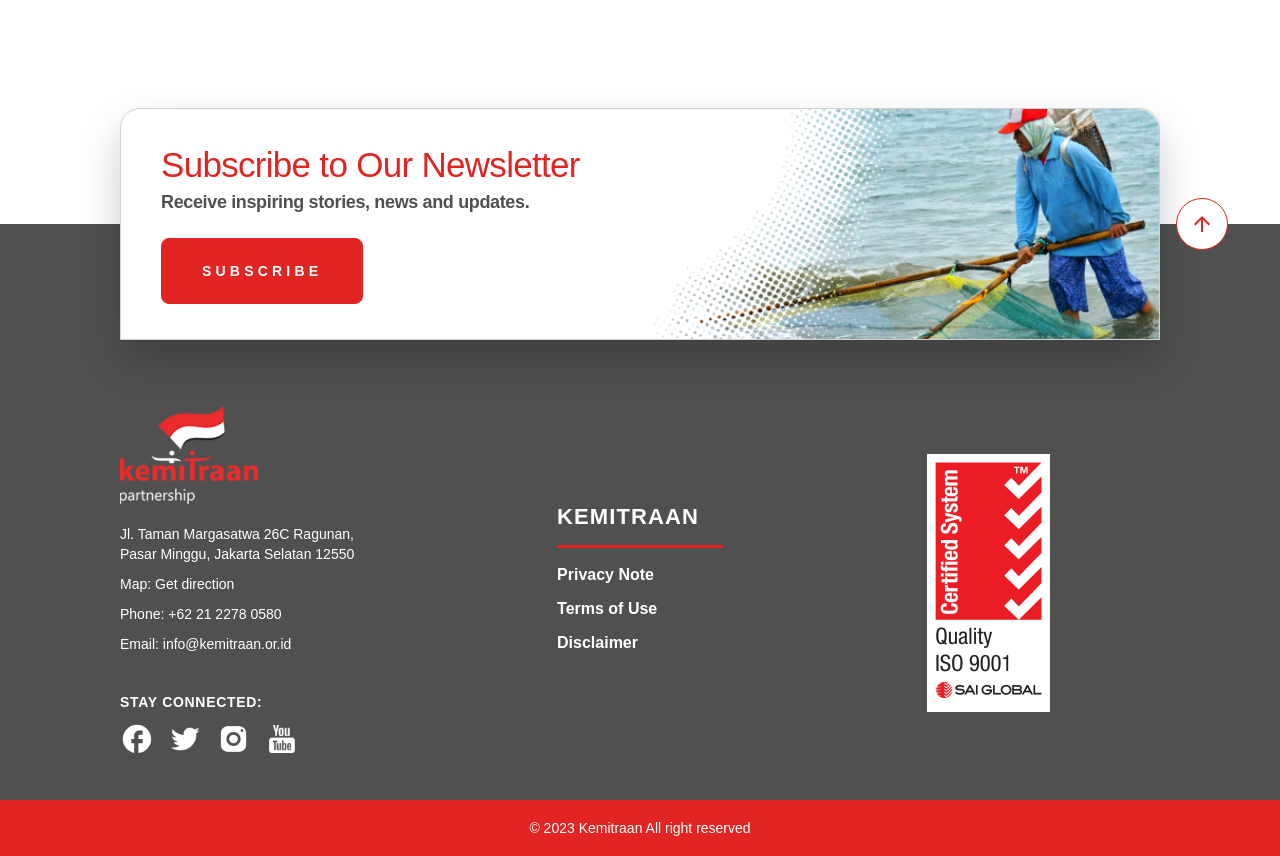Find the bounding box coordinates of the element's region that should be clicked in order to follow the given instruction: "Get direction". The coordinates should consist of four float numbers between 0 and 1, i.e., [left, top, right, bottom].

[0.121, 0.673, 0.183, 0.692]